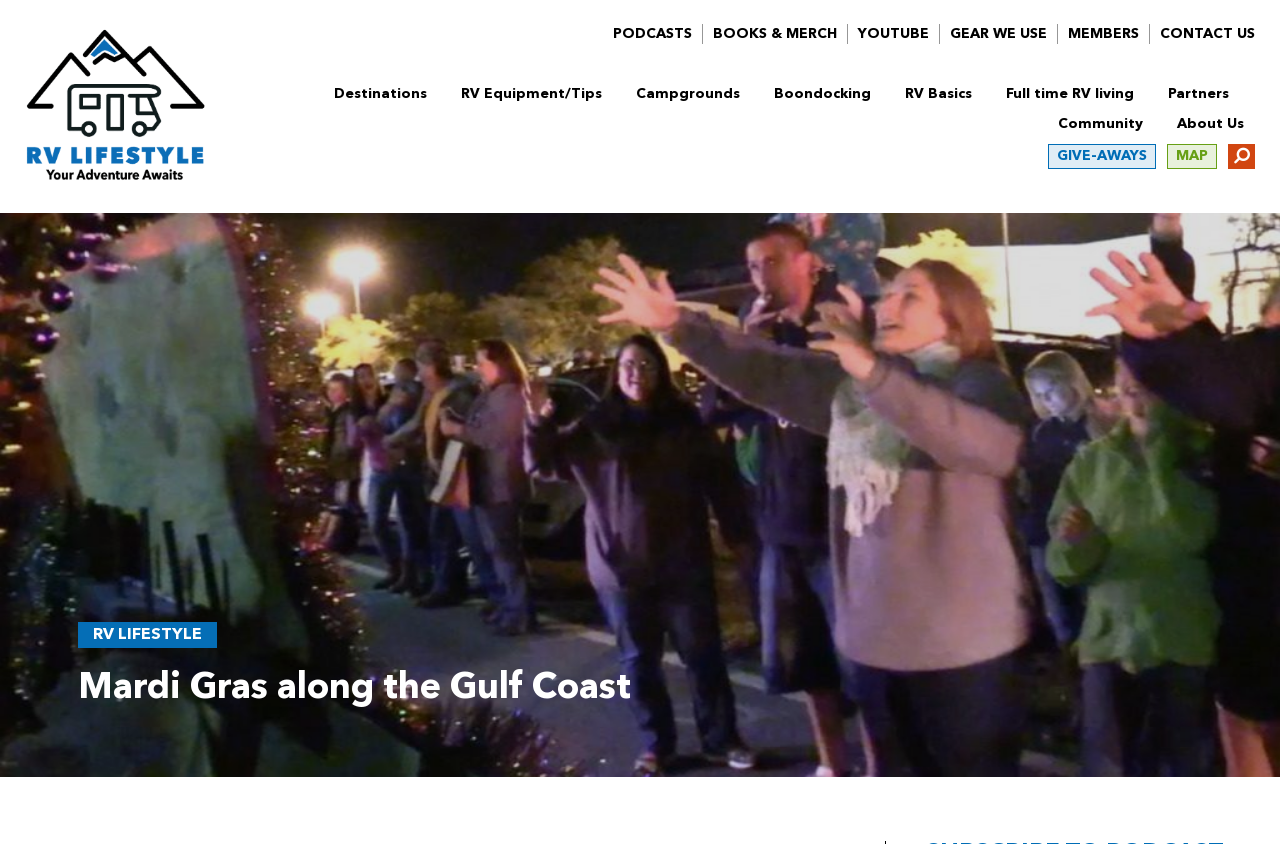Using floating point numbers between 0 and 1, provide the bounding box coordinates in the format (top-left x, top-left y, bottom-right x, bottom-right y). Locate the UI element described here: alt="RV Lifestyle"

[0.02, 0.025, 0.161, 0.046]